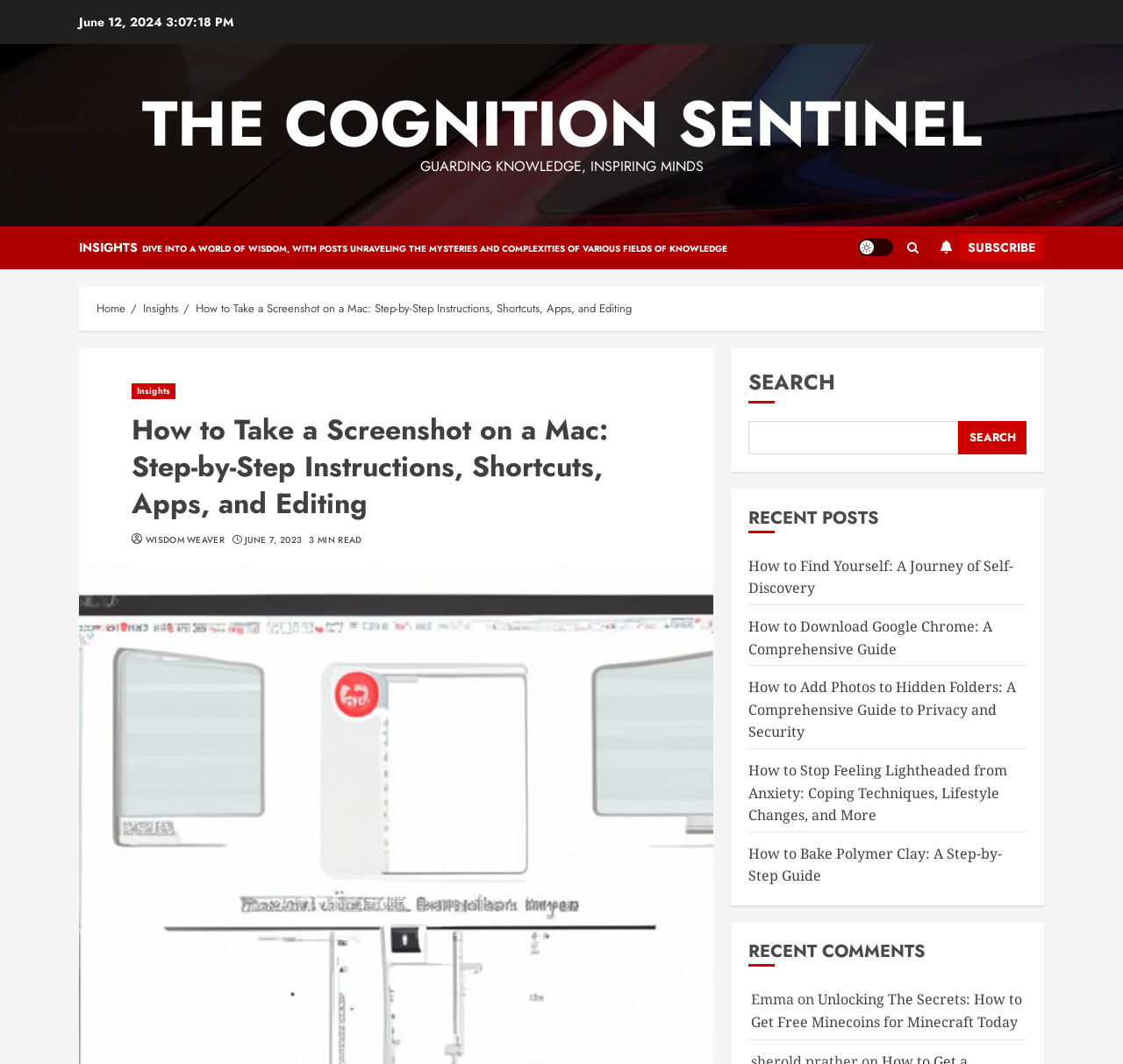What is the name of the author of the recent comment?
Using the visual information, respond with a single word or phrase.

Emma